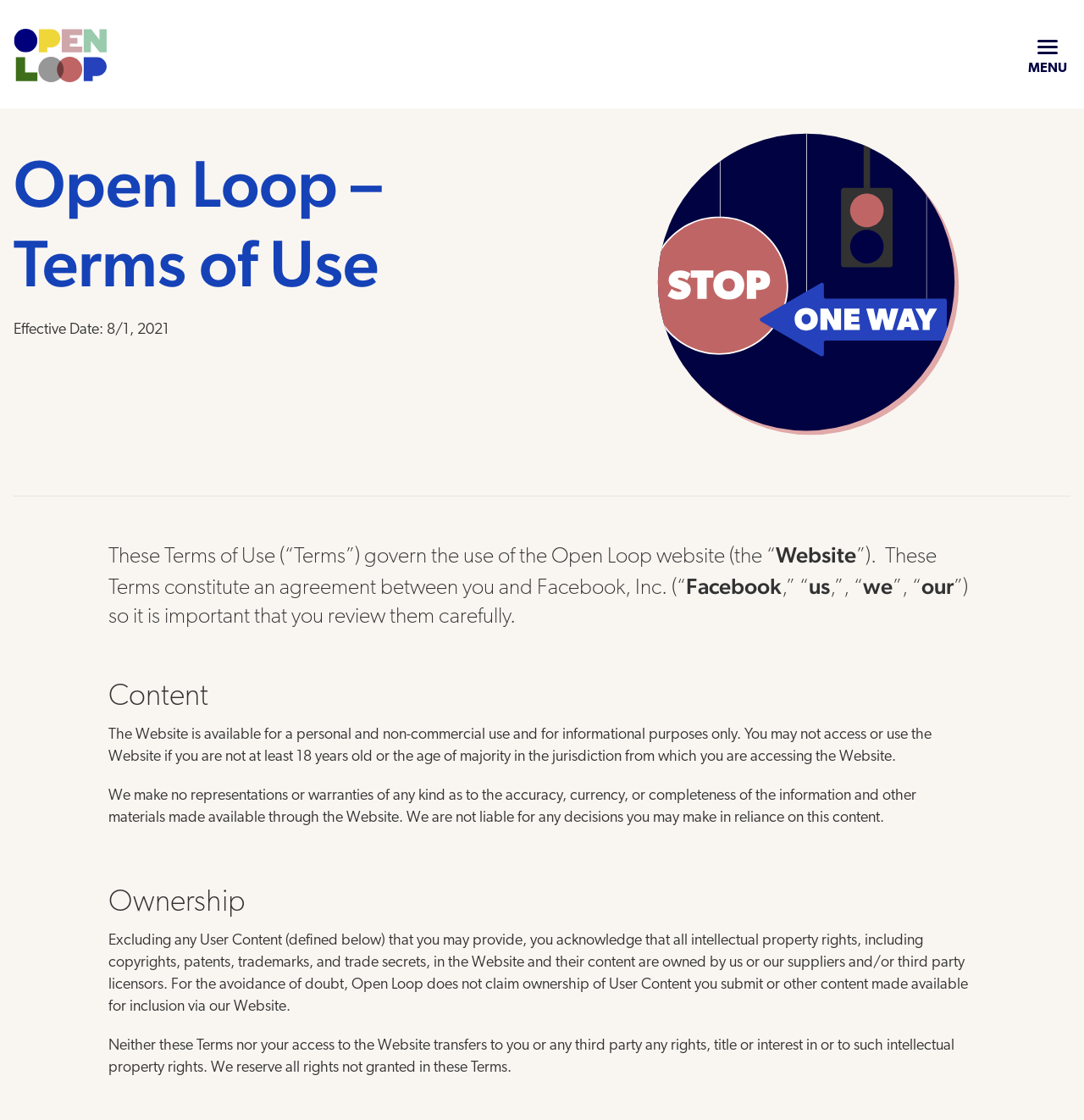Based on the image, provide a detailed and complete answer to the question: 
What is the minimum age requirement to access the website?

The minimum age requirement to access the website is 18 years old, or the age of majority in the jurisdiction from which the user is accessing the website, as stated in the StaticText element with the content 'You may not access or use the Website if you are not at least 18 years old or the age of majority in the jurisdiction from which you are accessing the Website.'.